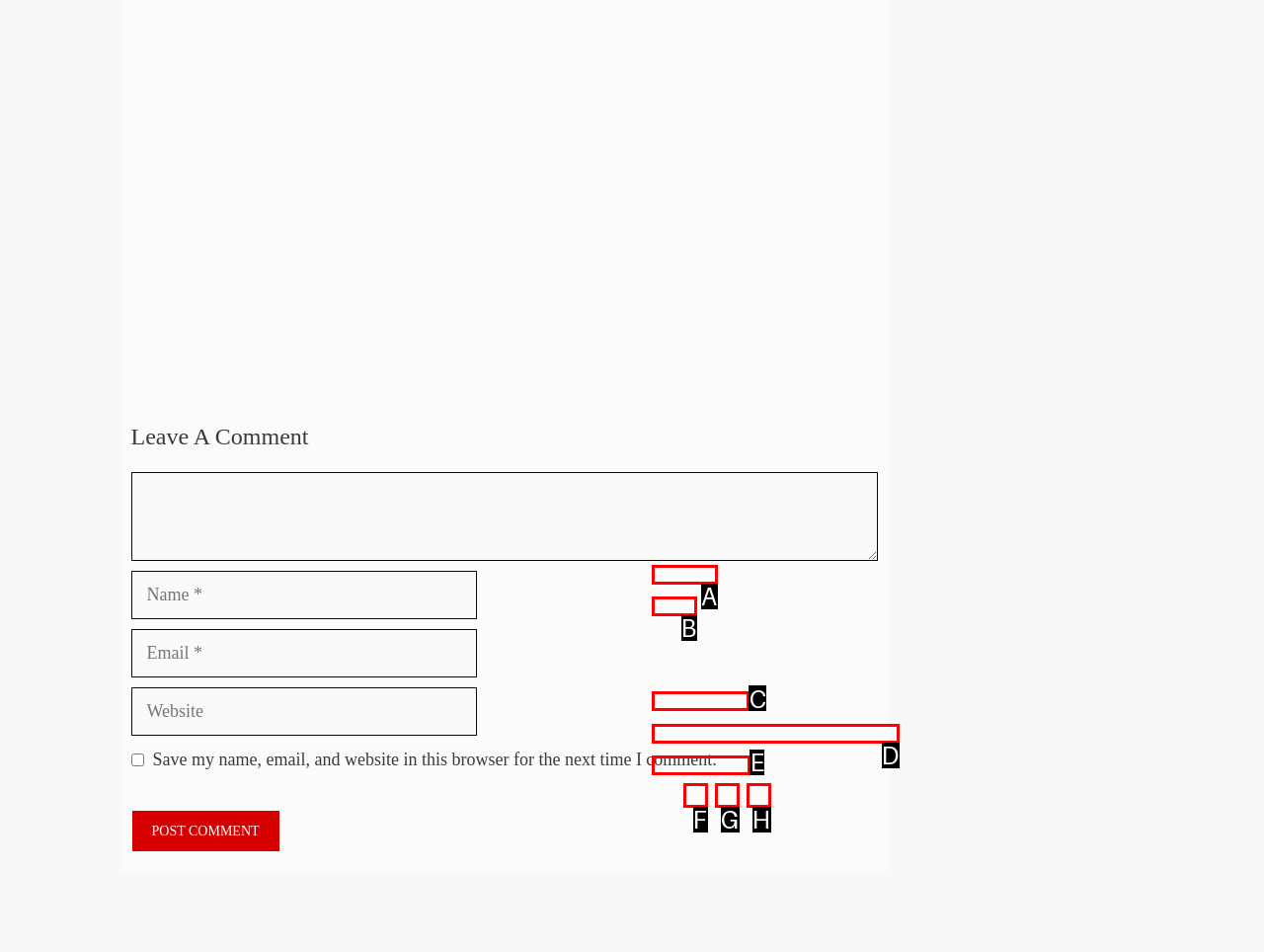Identify the HTML element that corresponds to the description: Tumblr Provide the letter of the correct option directly.

F